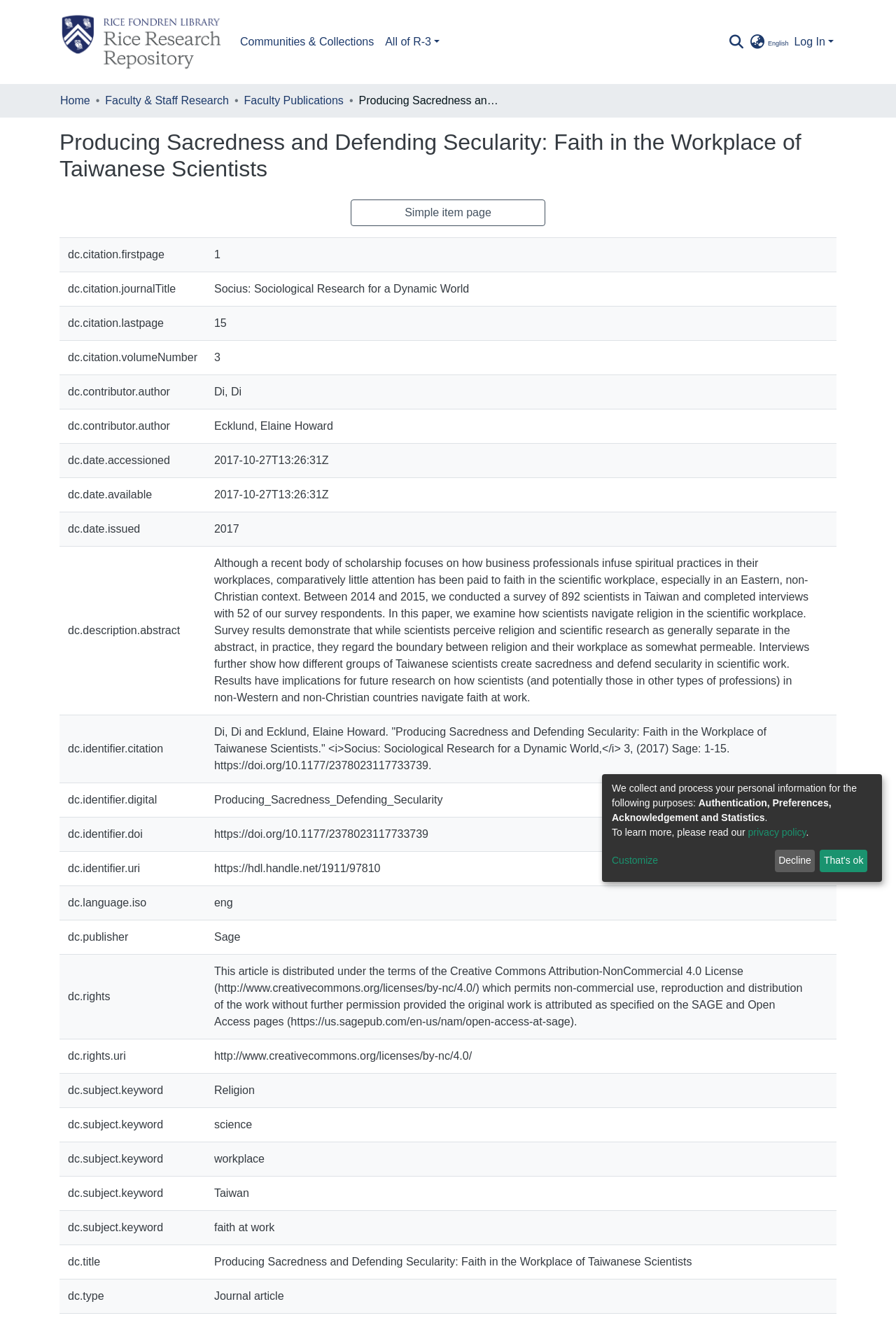Find the bounding box of the UI element described as: "aria-label="Search" name="query"". The bounding box coordinates should be given as four float values between 0 and 1, i.e., [left, top, right, bottom].

[0.809, 0.021, 0.832, 0.041]